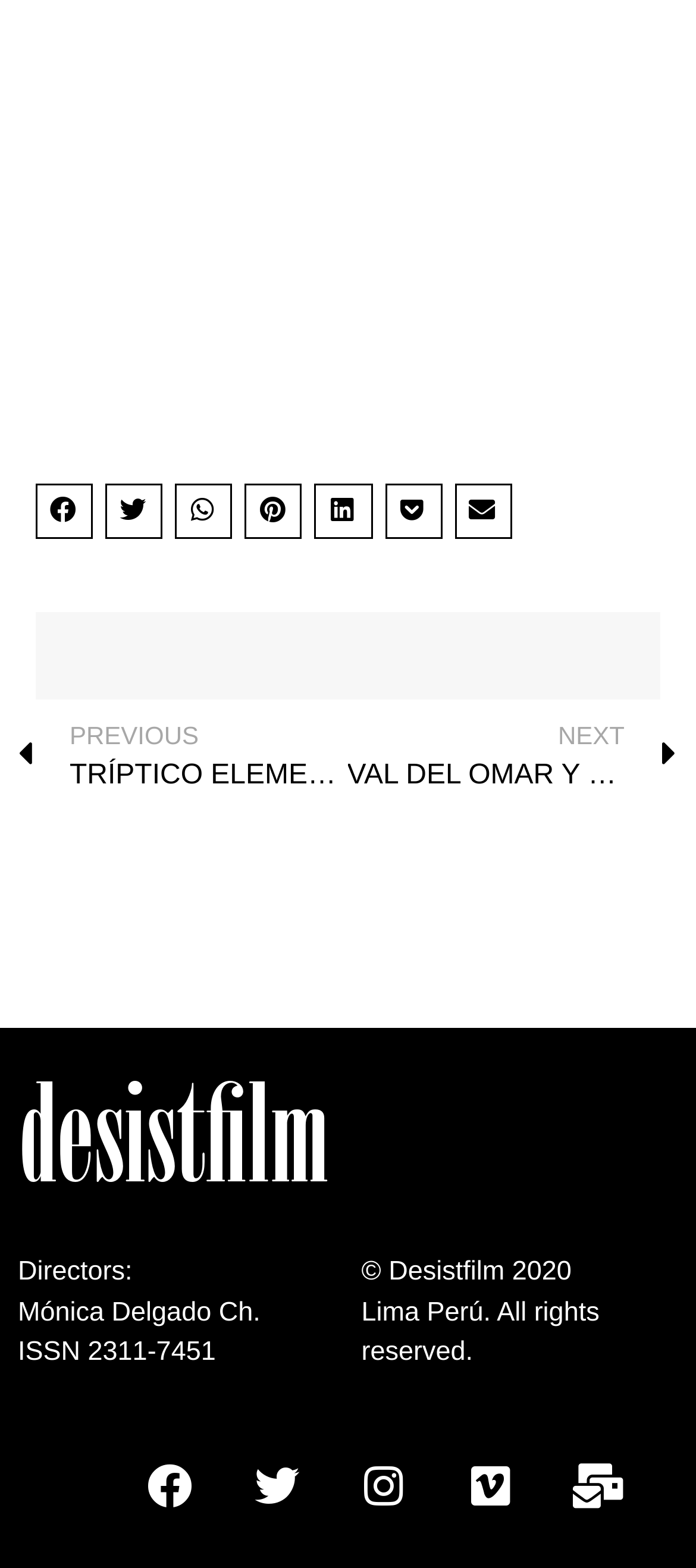Provide a brief response to the question below using a single word or phrase: 
What is the name of the website?

desistfilm